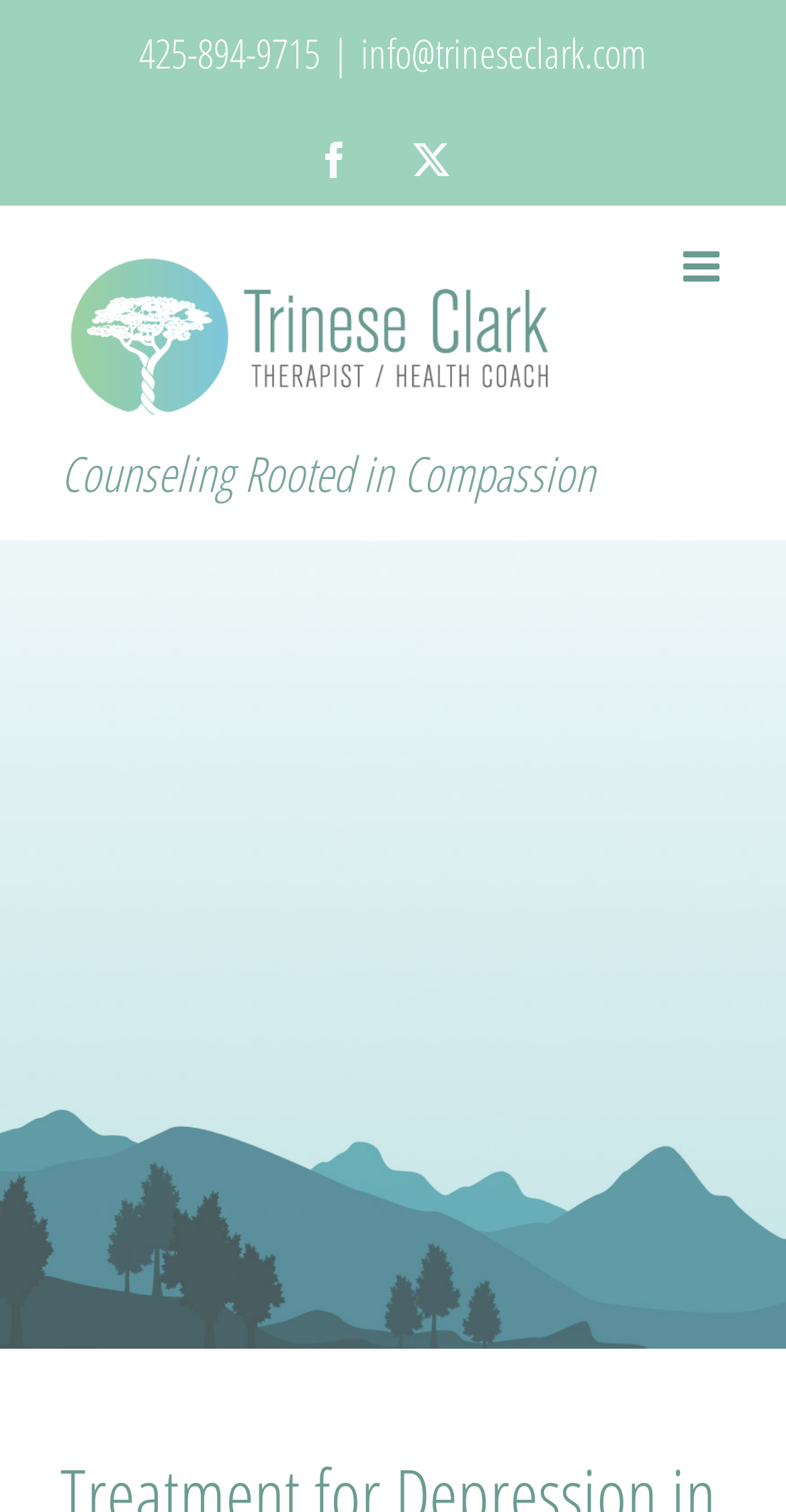Given the element description parent_node: Counseling Rooted in Compassion, predict the bounding box coordinates for the UI element in the webpage screenshot. The format should be (top-left x, top-left y, bottom-right x, bottom-right y), and the values should be between 0 and 1.

[0.077, 0.163, 0.712, 0.285]